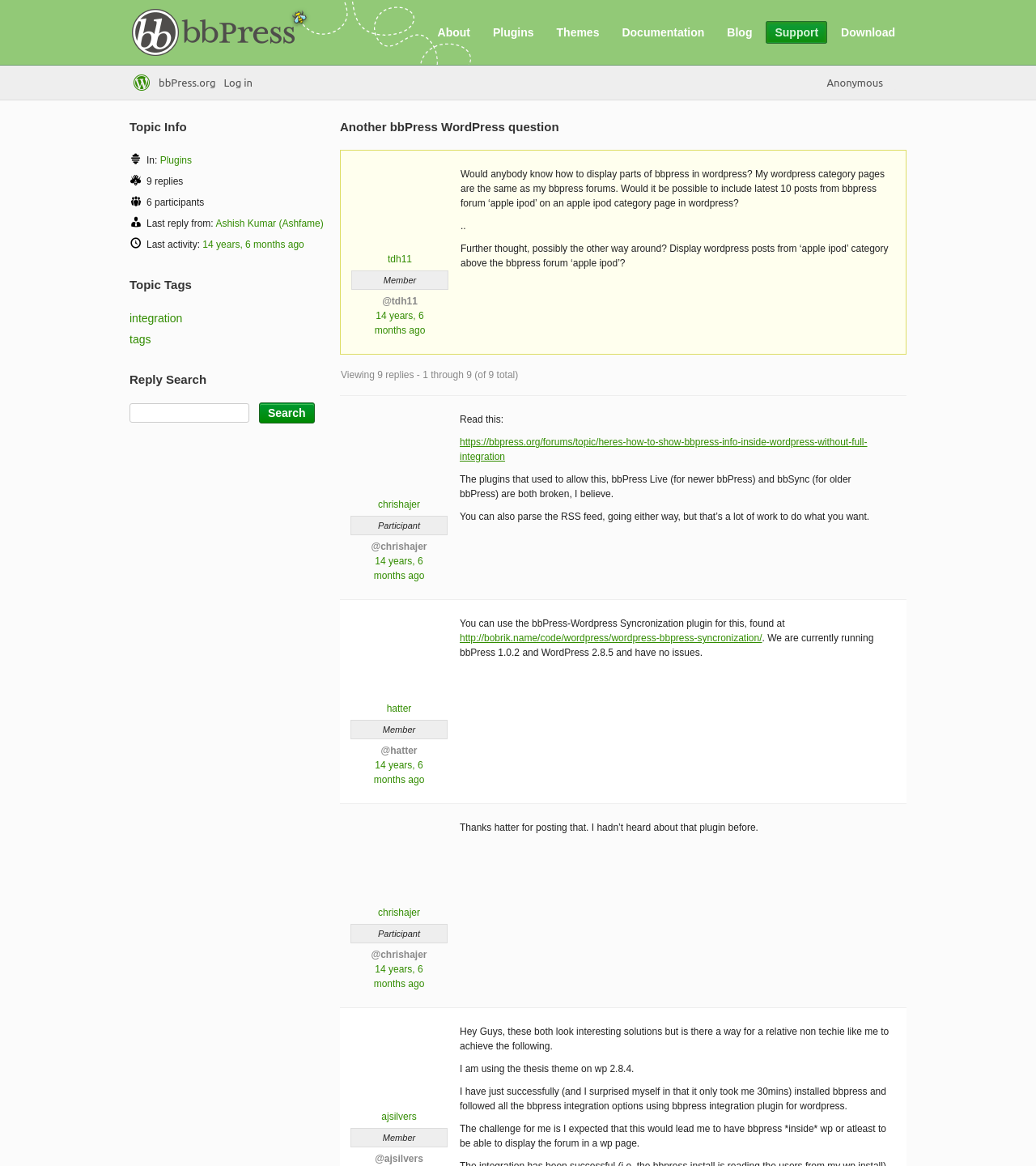Use a single word or phrase to respond to the question:
How many participants are there in this topic?

6